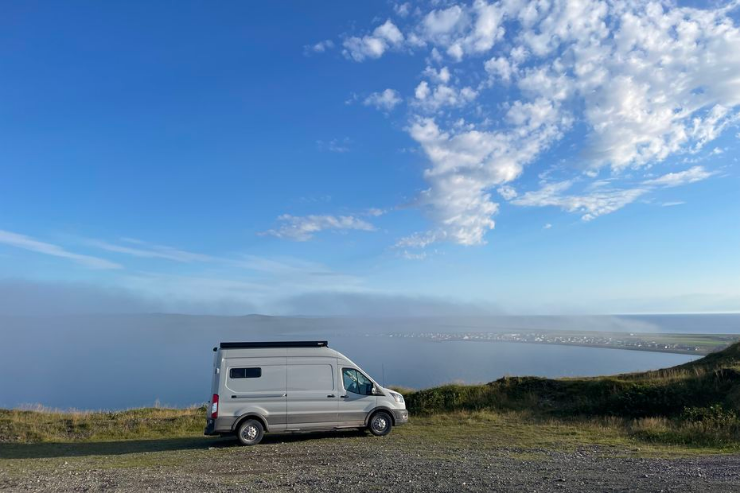What is the atmosphere in the scene?
Based on the image, provide a one-word or brief-phrase response.

tranquil